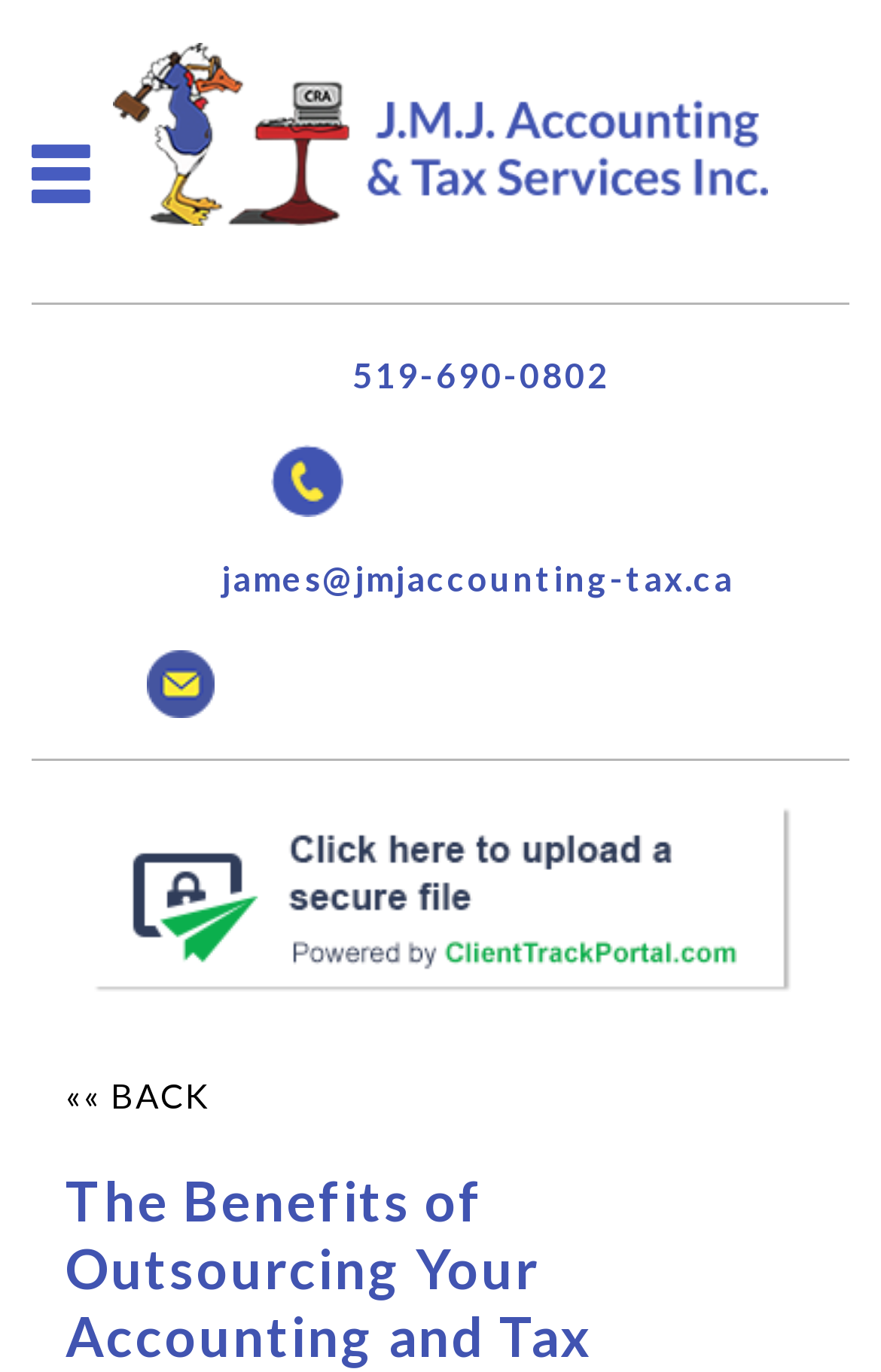What is the company name?
Please answer using one word or phrase, based on the screenshot.

J.M.J. Accounting & Tax Services Inc.